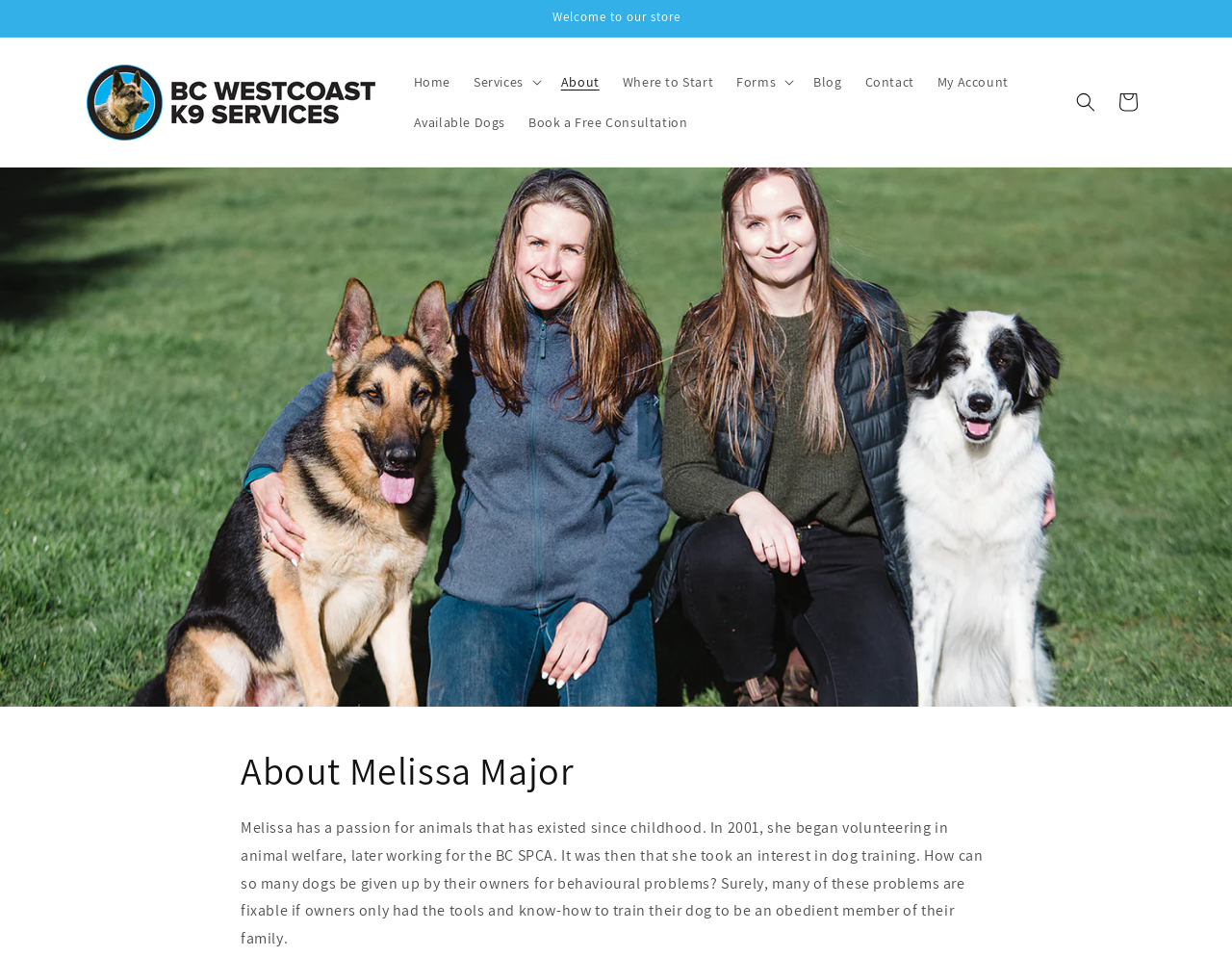Respond with a single word or phrase to the following question:
What is the name of the dog trainer?

Melissa Major